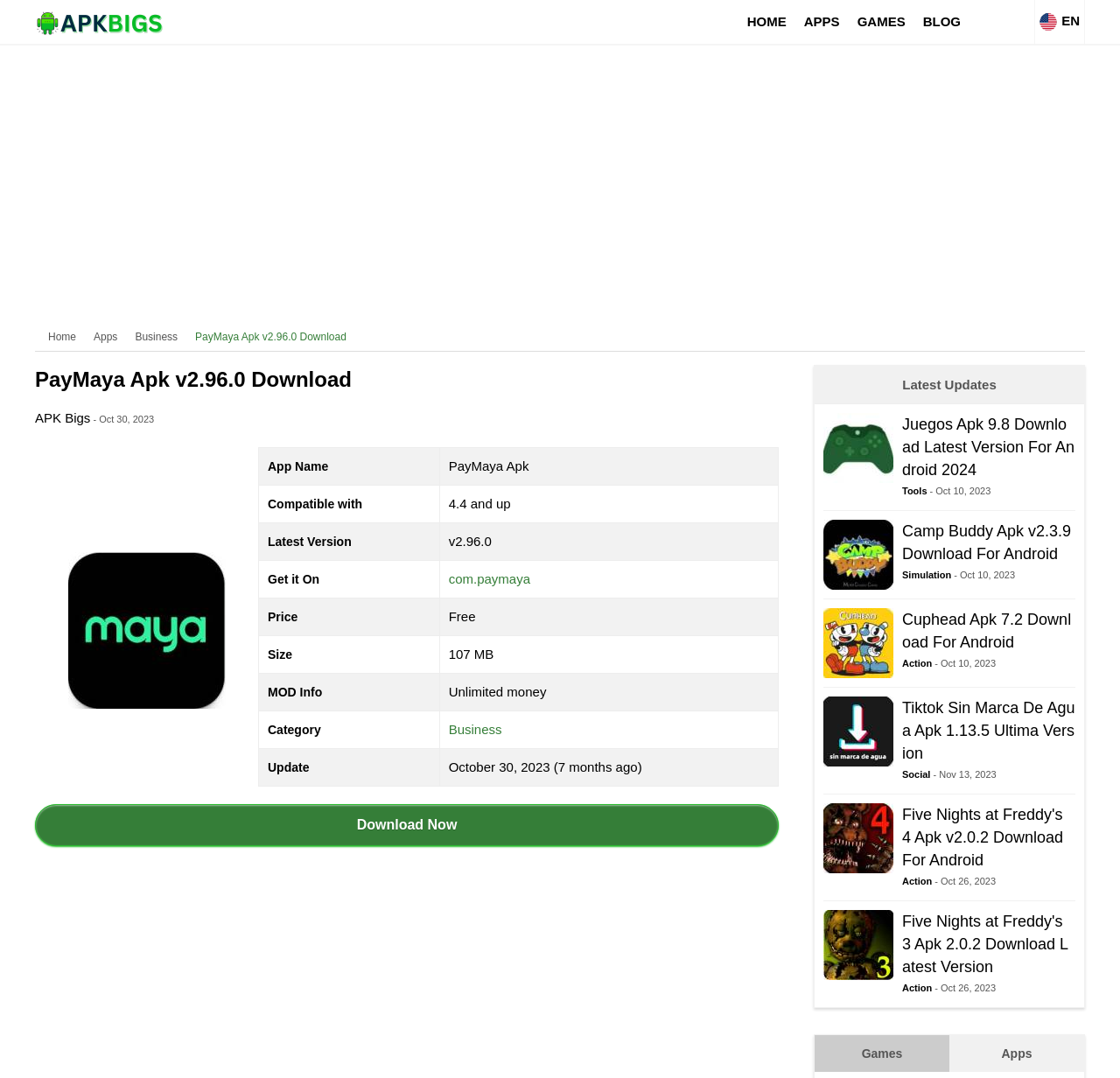Given the element description, predict the bounding box coordinates in the format (top-left x, top-left y, bottom-right x, bottom-right y). Make sure all values are between 0 and 1. Here is the element description: APK Bigs

[0.031, 0.381, 0.081, 0.394]